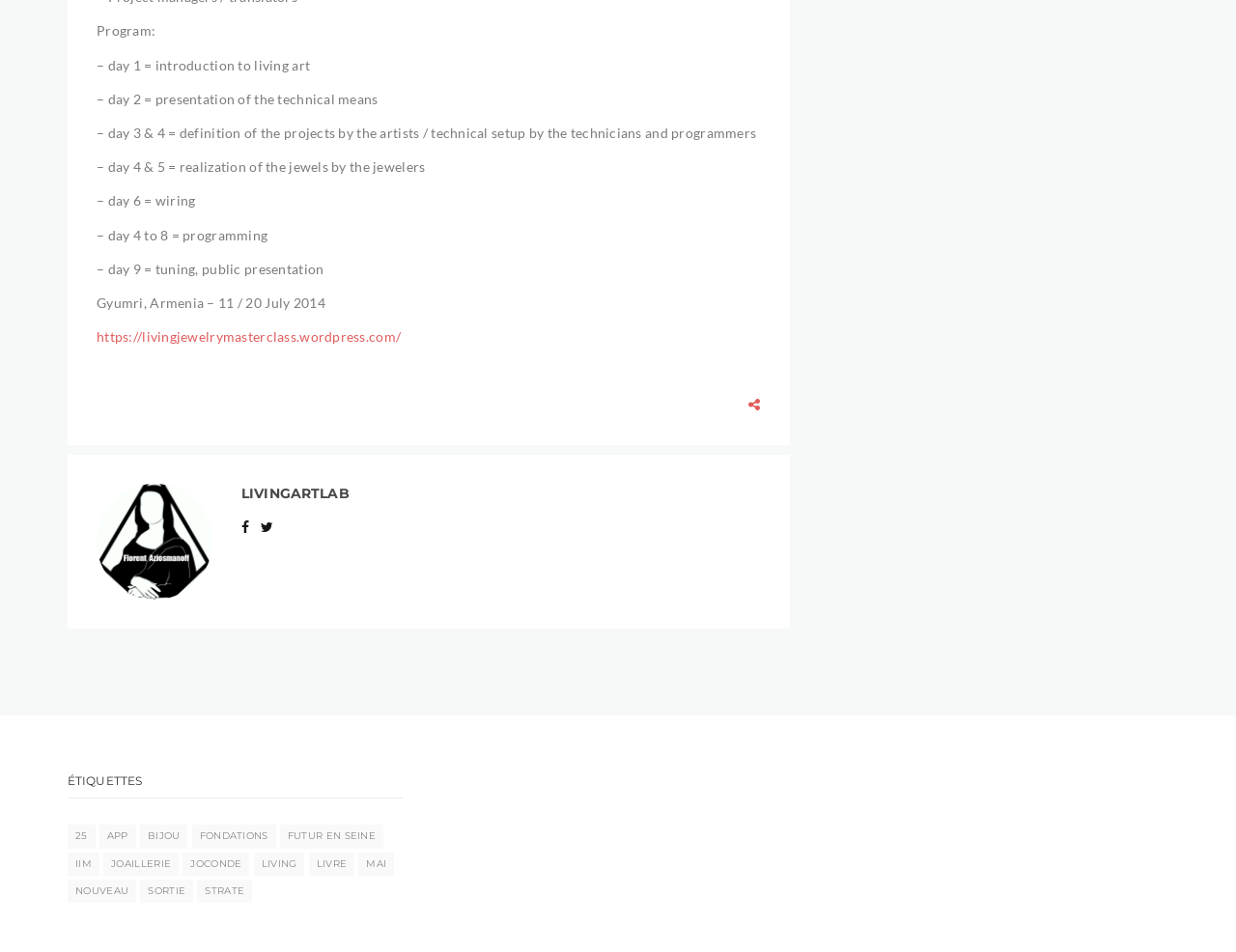Answer this question using a single word or a brief phrase:
What is the program about?

Living Art